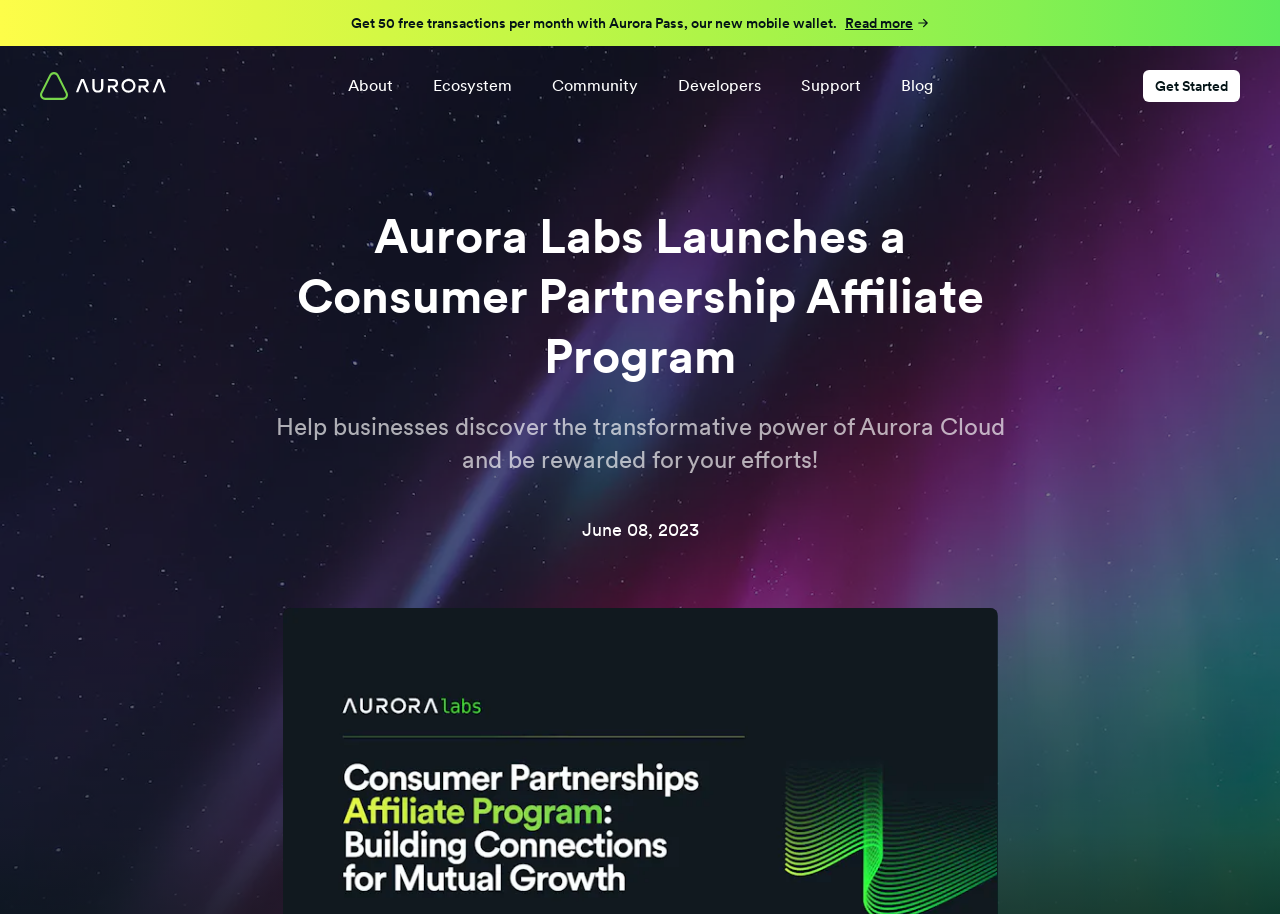Specify the bounding box coordinates of the element's area that should be clicked to execute the given instruction: "Go to the home page". The coordinates should be four float numbers between 0 and 1, i.e., [left, top, right, bottom].

[0.031, 0.079, 0.13, 0.109]